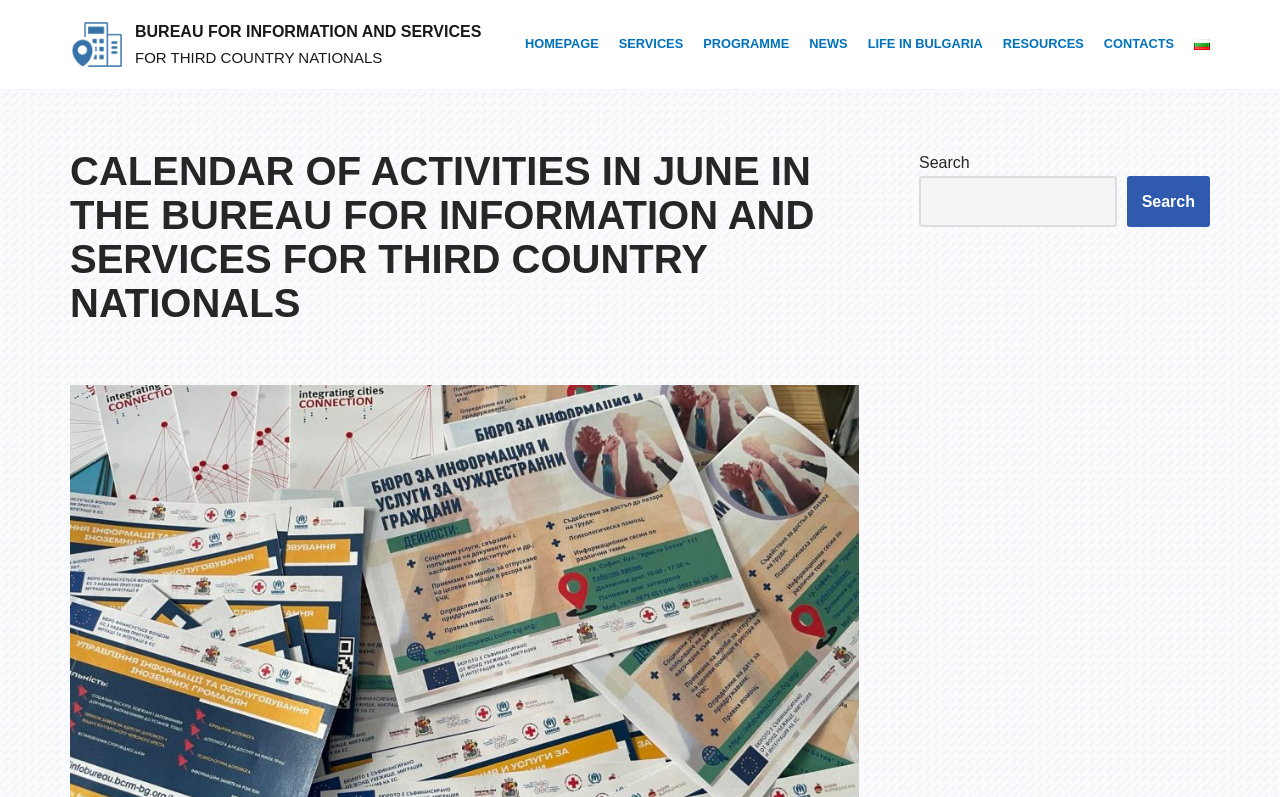Find and provide the bounding box coordinates for the UI element described with: "PROGRAMME".

[0.549, 0.04, 0.617, 0.071]